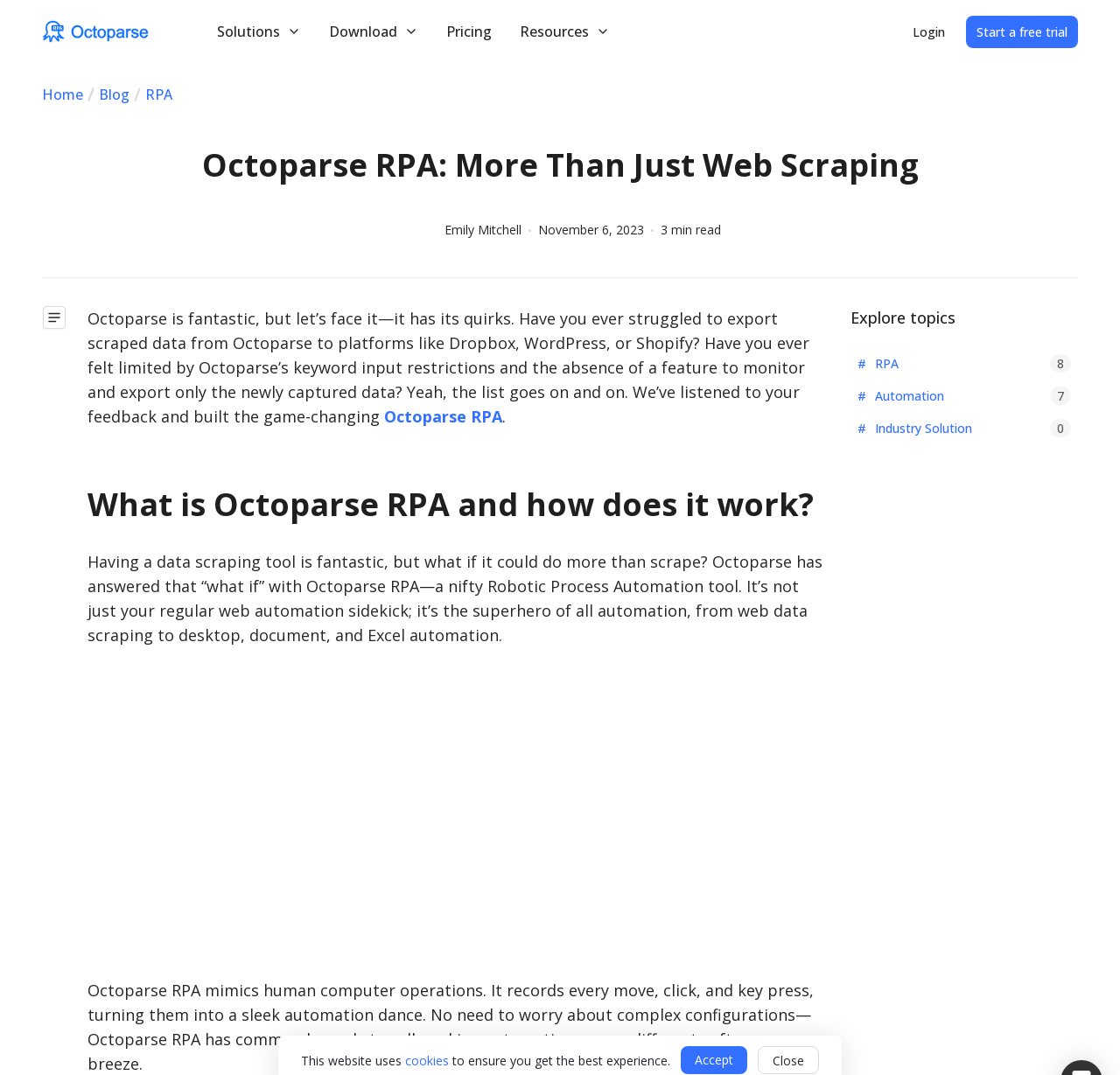Determine the bounding box coordinates of the clickable region to carry out the instruction: "Click the Login button".

[0.815, 0.021, 0.844, 0.038]